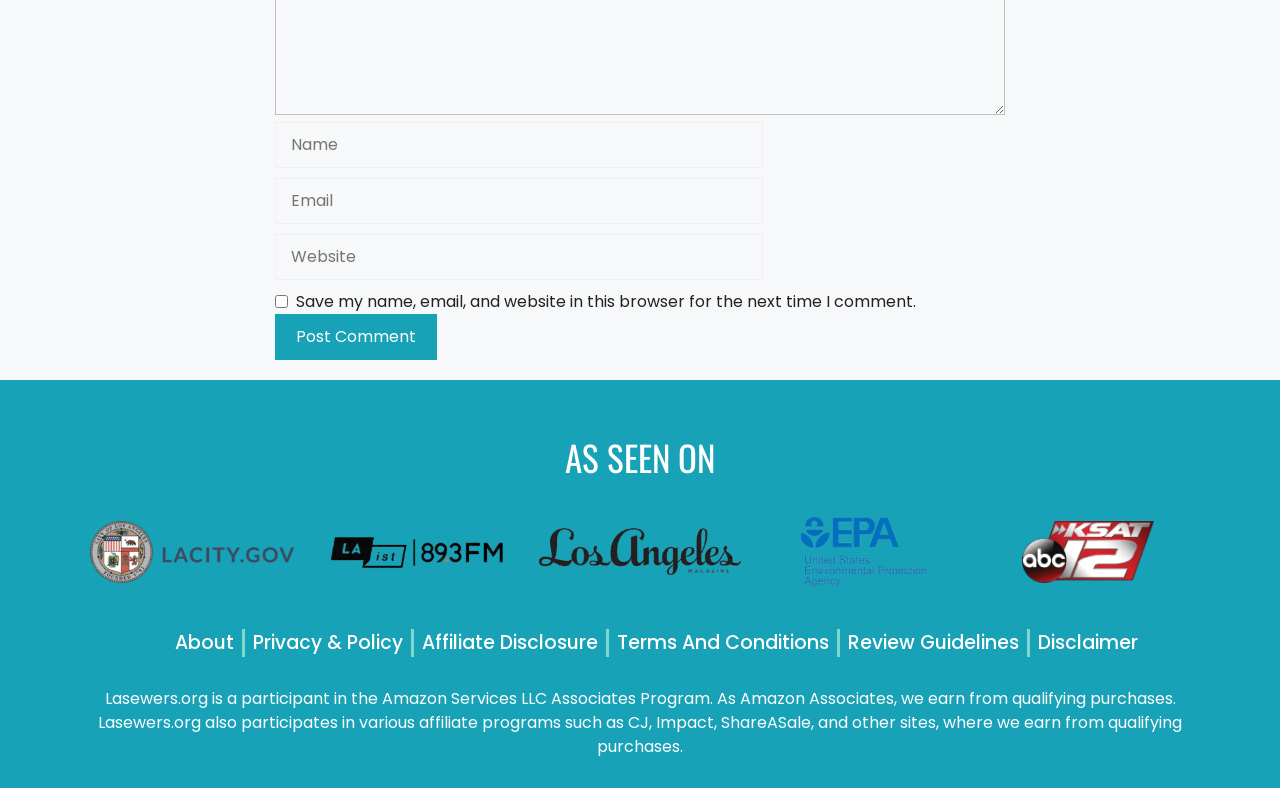Determine the bounding box coordinates of the element's region needed to click to follow the instruction: "Click the Post Comment button". Provide these coordinates as four float numbers between 0 and 1, formatted as [left, top, right, bottom].

[0.215, 0.398, 0.341, 0.457]